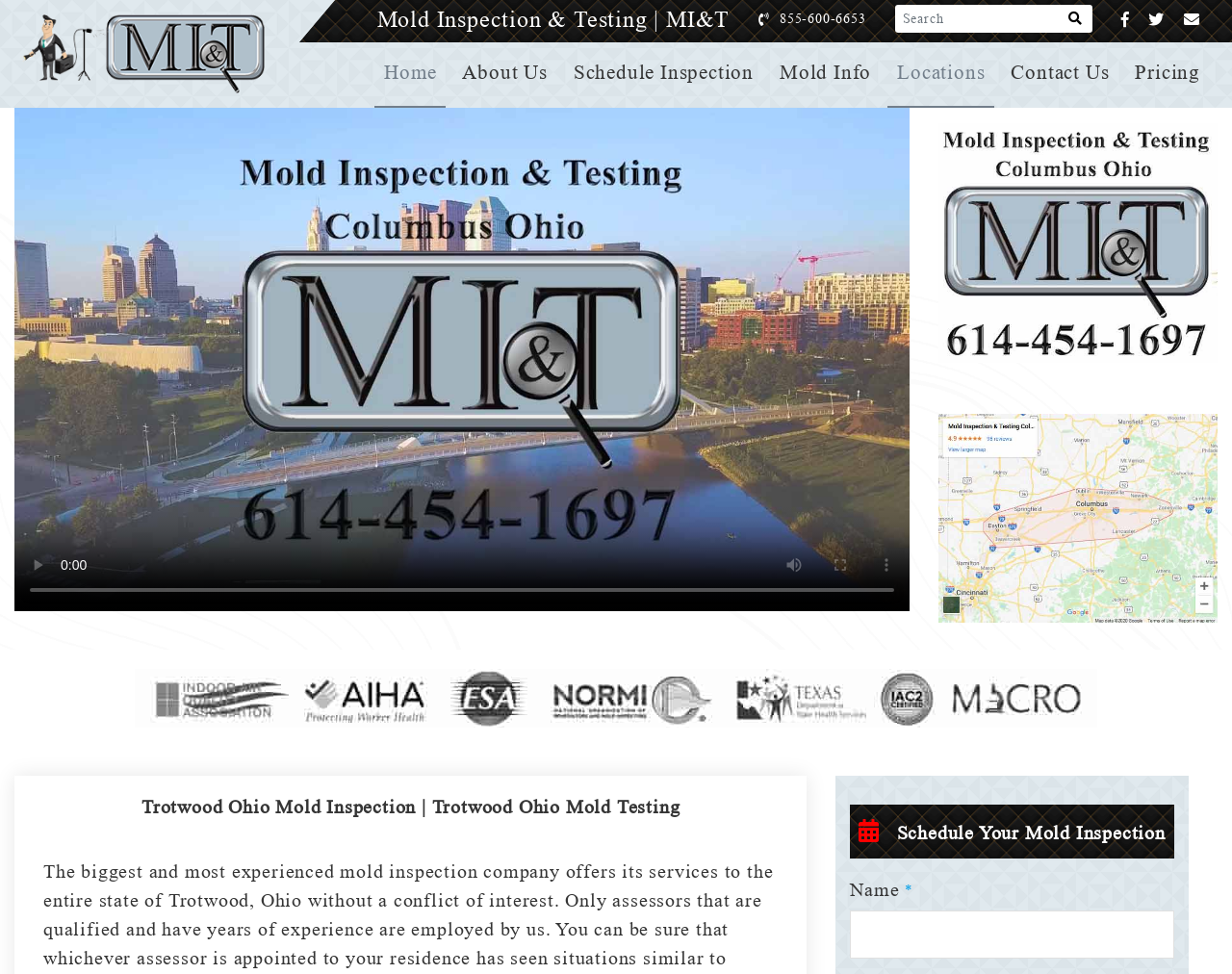Determine the bounding box coordinates of the element's region needed to click to follow the instruction: "Check Copyright information". Provide these coordinates as four float numbers between 0 and 1, formatted as [left, top, right, bottom].

None